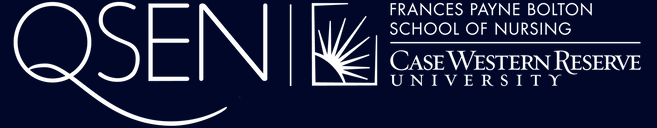What institution's emblem is featured alongside the 'QSEN' phrase?
Provide a one-word or short-phrase answer based on the image.

Frances Payne Bolton School of Nursing at Case Western Reserve University